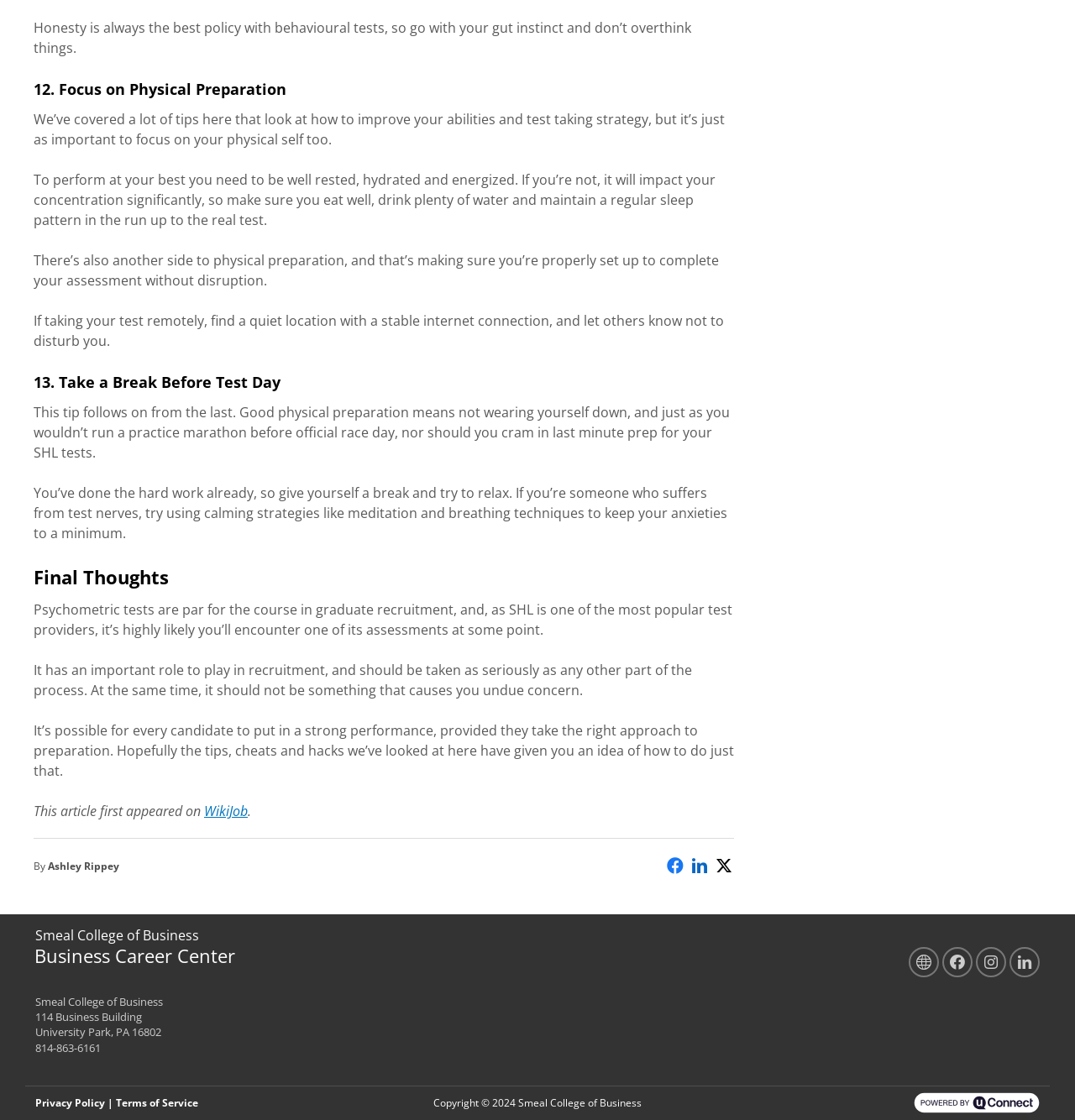Please find the bounding box coordinates in the format (top-left x, top-left y, bottom-right x, bottom-right y) for the given element description. Ensure the coordinates are floating point numbers between 0 and 1. Description: Facebook

[0.877, 0.846, 0.905, 0.873]